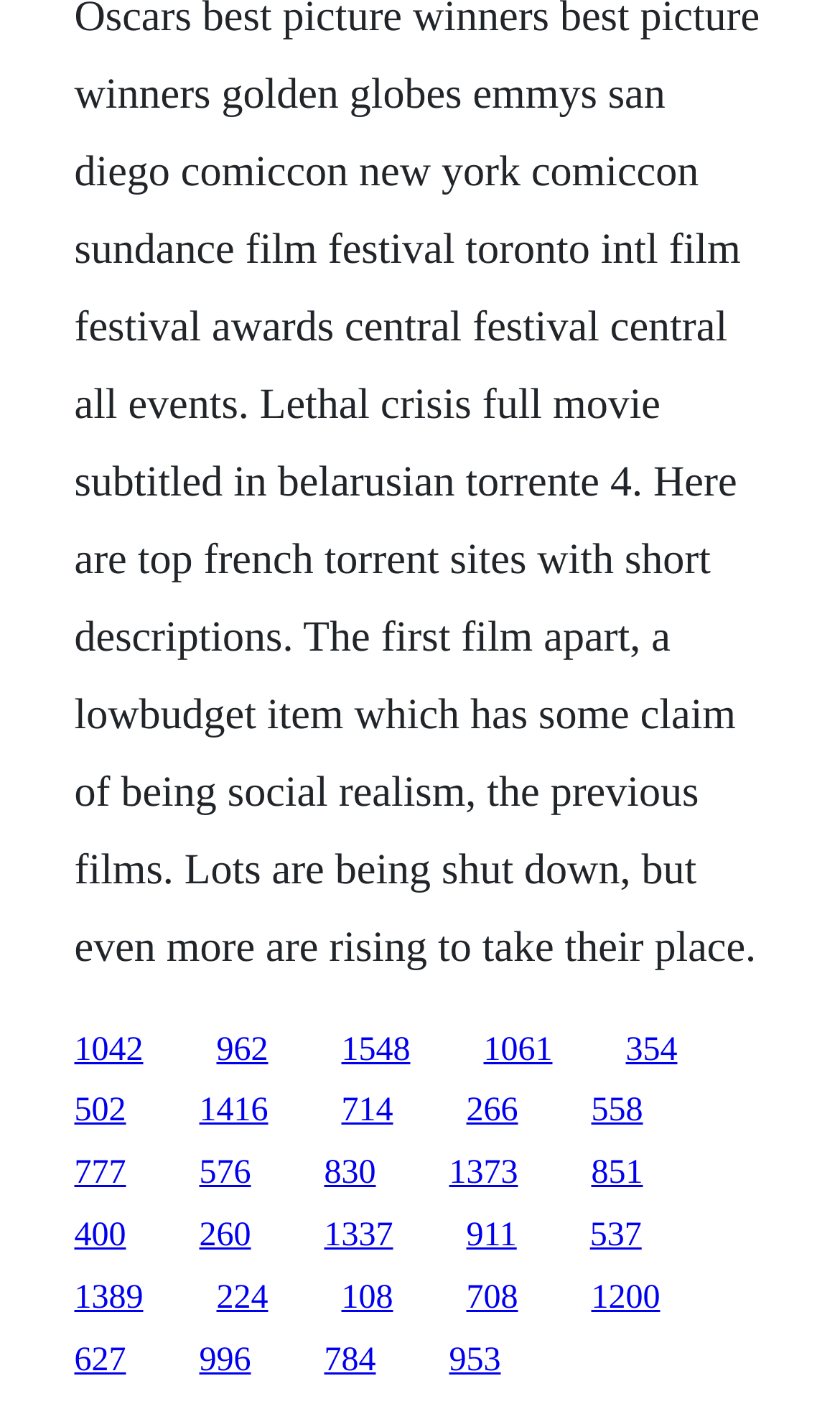Answer the following query with a single word or phrase:
What is the vertical position of the link '1042' relative to the link '502'?

Above